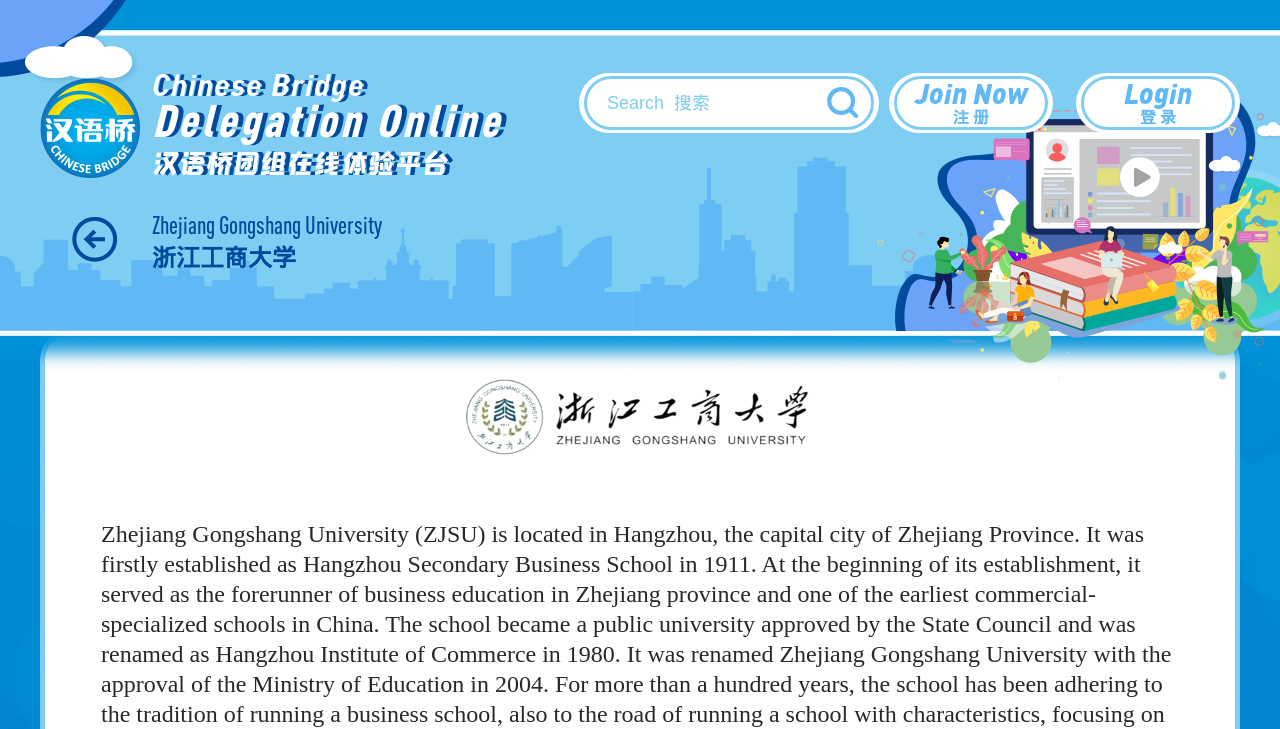Give a detailed explanation of the elements present on the webpage.

The webpage is the online platform of Zhejiang Gongshang University's Chinese Bridge Delegation. At the top left, there is a link to the Chinese Bridge Delegation Online platform. Next to it, there is a search bar with a placeholder text "Search 搜索" and a button with an icon on the right side. 

Below the search bar, there are two links, "Join Now 注 册" and "Login 登 录", positioned side by side. 

On the top right, there is a small image, likely a logo or an icon. 

Further down, there are two lines of text, "Zhejiang Gongshang University" and "浙江工商大学", which are the English and Chinese names of the university, respectively. 

The main content of the page is occupied by a large image, which takes up most of the middle section of the page.